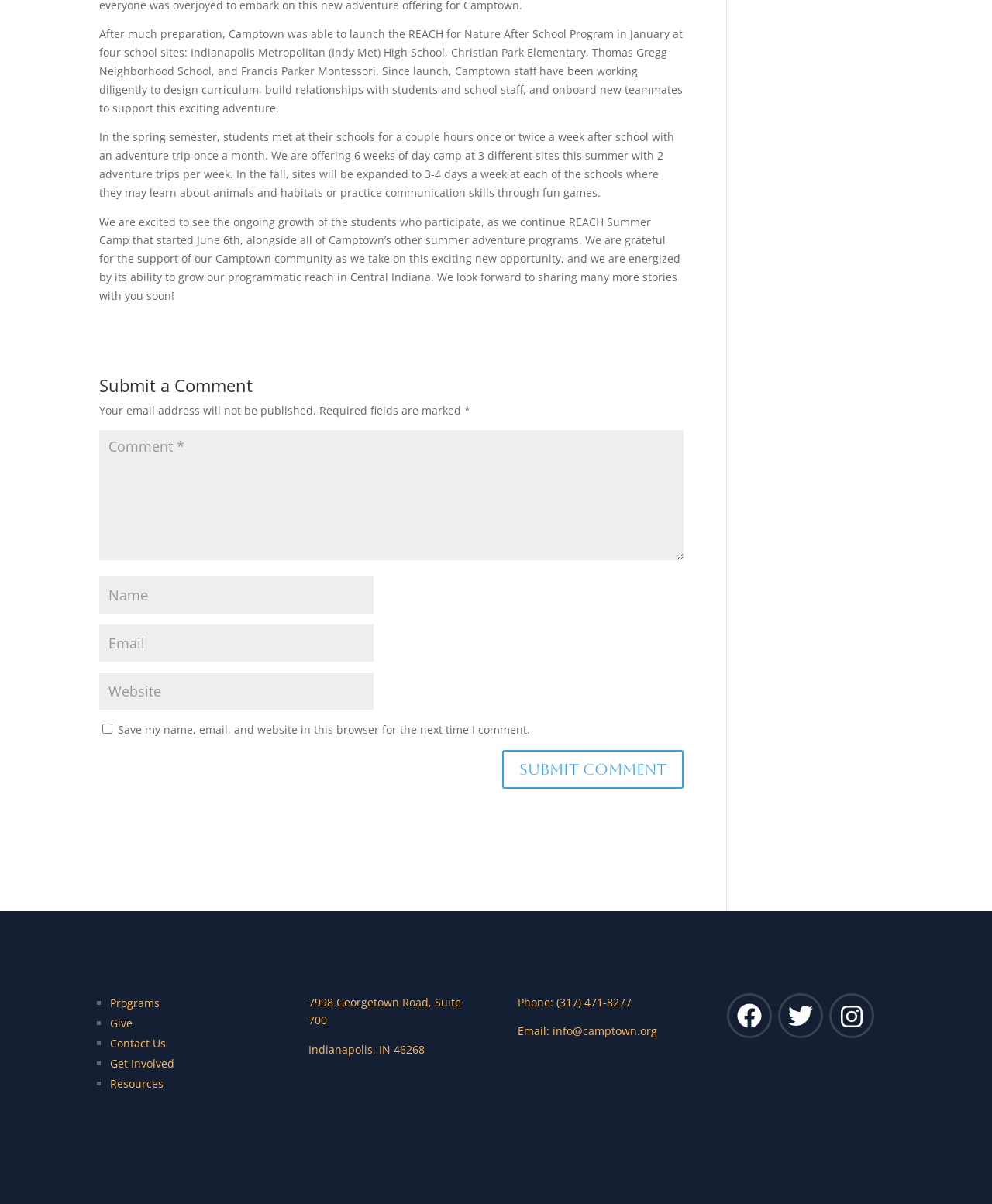Determine the bounding box coordinates of the element that should be clicked to execute the following command: "View the 83rd Annual meeting page".

None